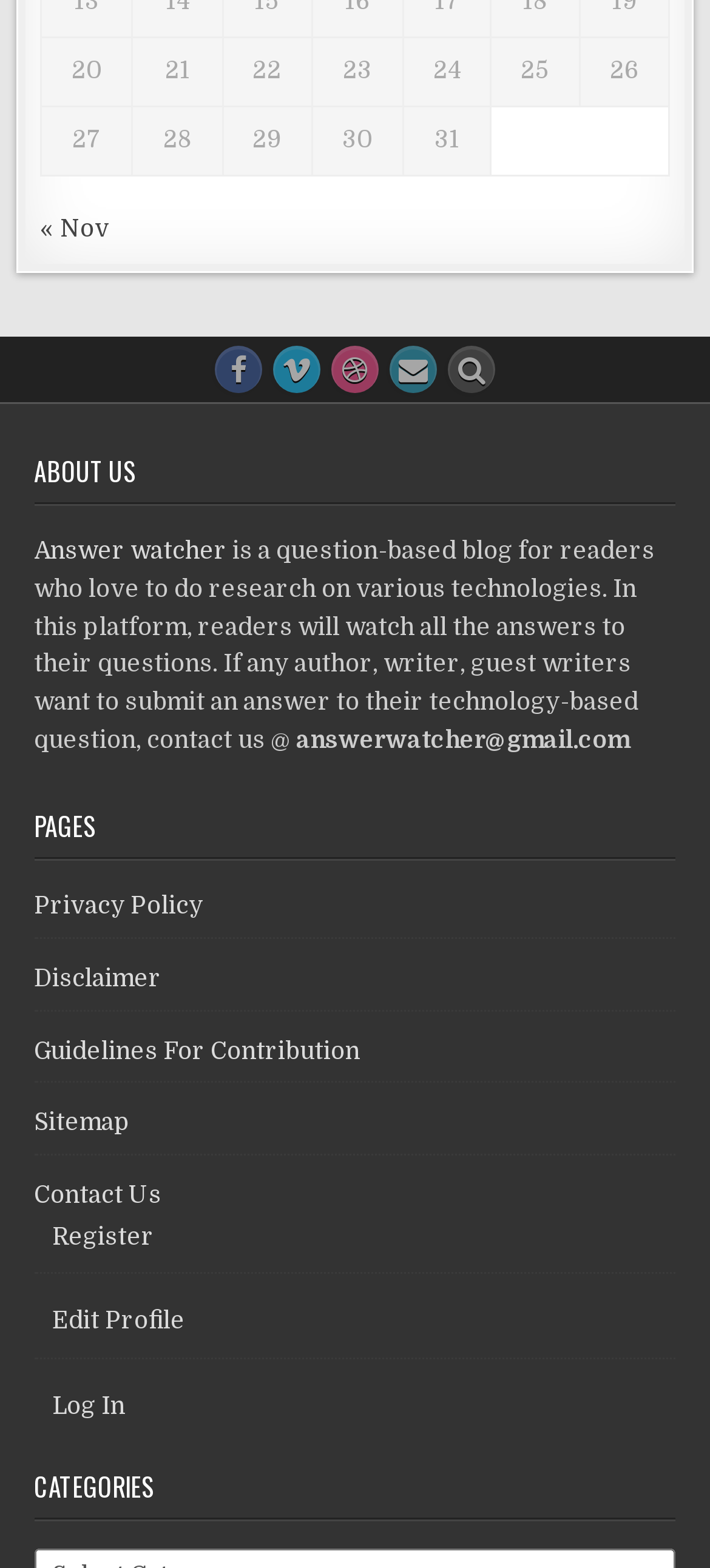Please identify the bounding box coordinates of the clickable element to fulfill the following instruction: "Contact the website via email". The coordinates should be four float numbers between 0 and 1, i.e., [left, top, right, bottom].

[0.417, 0.463, 0.886, 0.481]